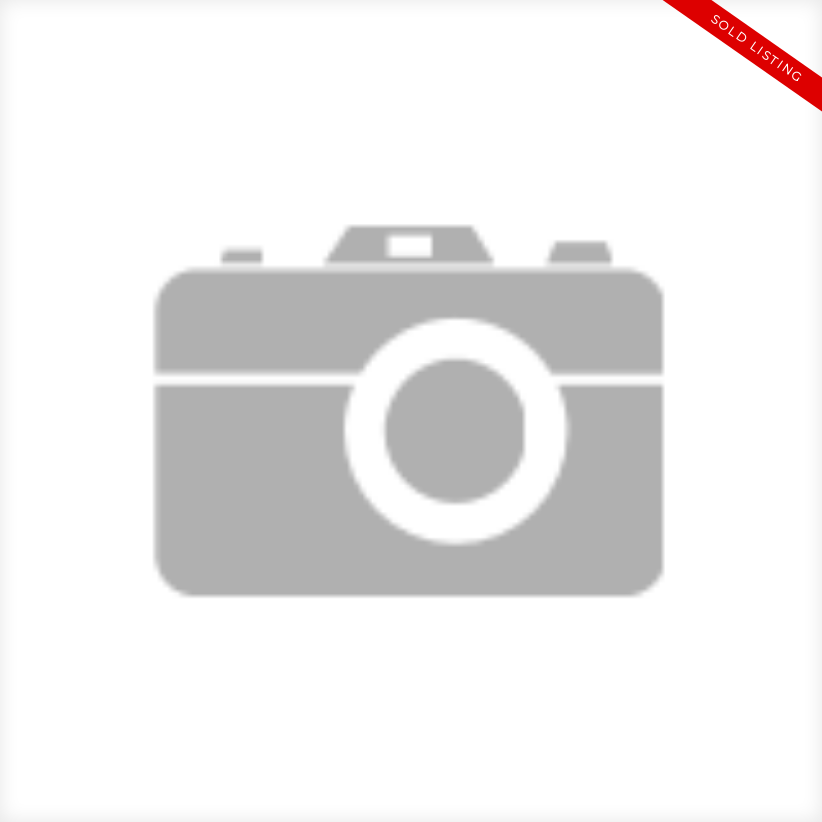Detail every aspect of the image in your description.

The image displays a grey silhouette of a camera, symbolizing photography or real estate imagery. A prominent red banner labeled "SOLD LISTING" is positioned in the top right corner, indicating that the property associated with this image has been successfully sold. This image is linked to a specific property at 2155 Erinan Boulevard, showcasing its status in the real estate market. The visual representation is simple yet effective, conveying essential information about the listing's current state.